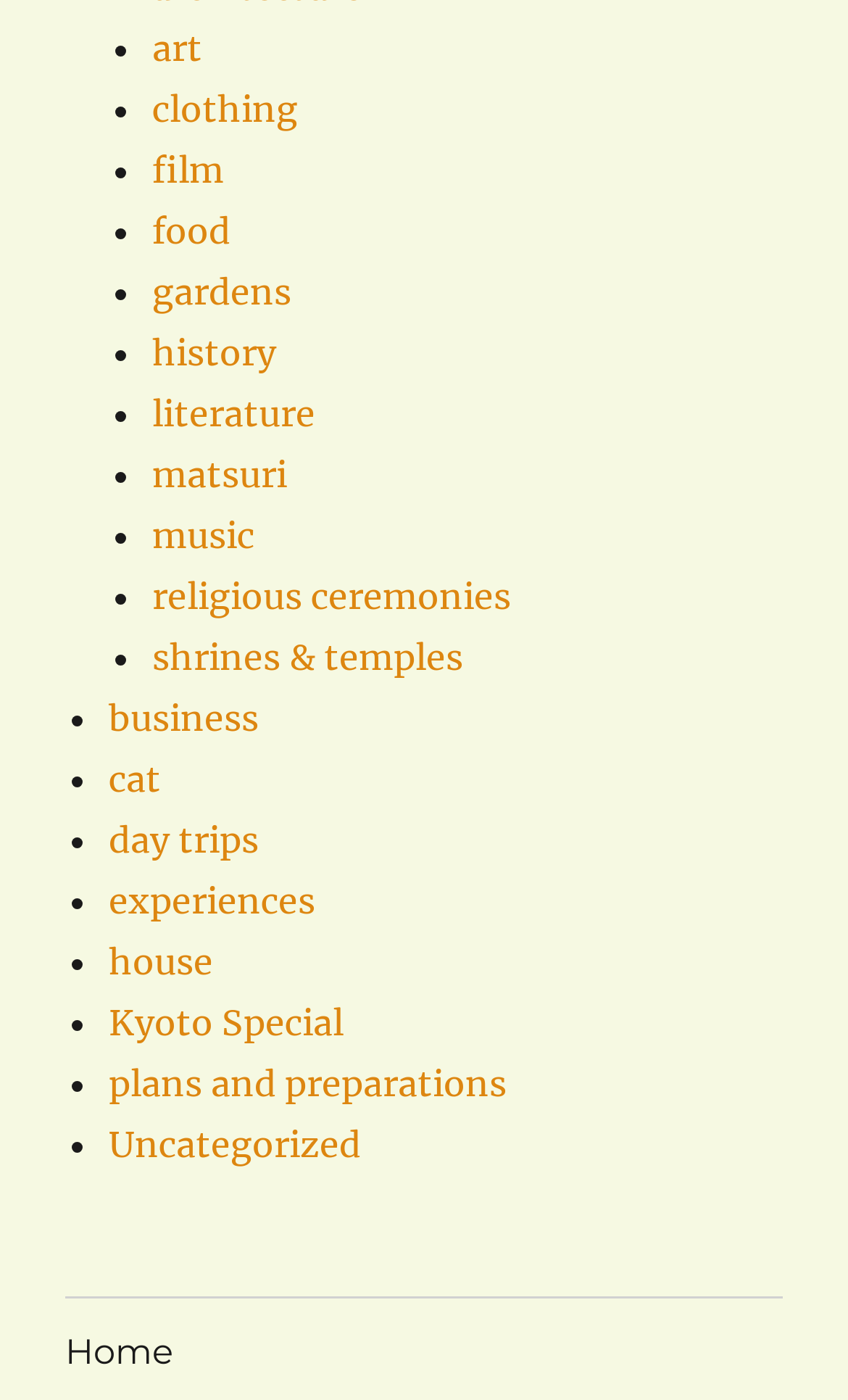Please find the bounding box coordinates in the format (top-left x, top-left y, bottom-right x, bottom-right y) for the given element description. Ensure the coordinates are floating point numbers between 0 and 1. Description: religious ceremonies

[0.179, 0.411, 0.603, 0.442]